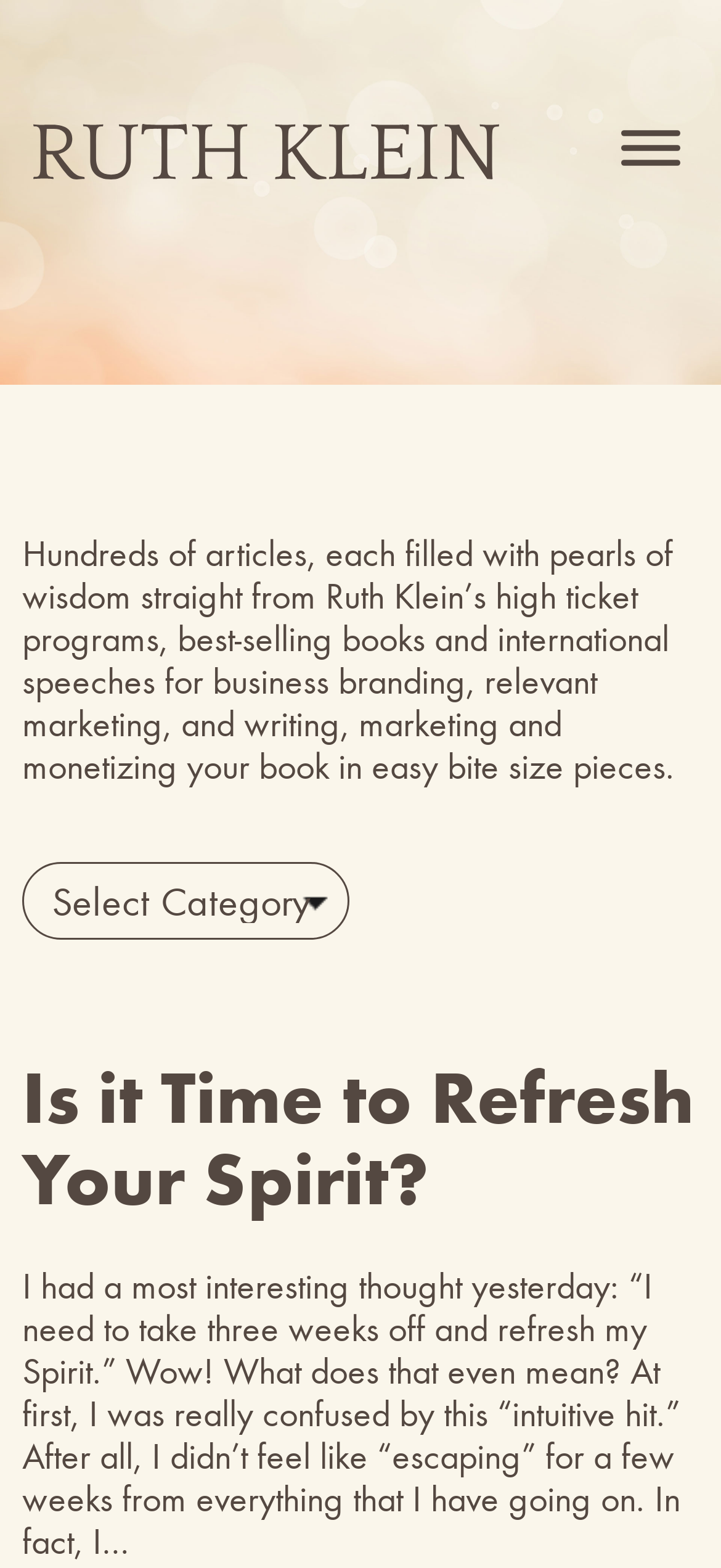What is the format of the content on the webpage?
Please give a detailed answer to the question using the information shown in the image.

The format of the content on the webpage appears to be articles, as indicated by the text 'Hundreds of articles, each filled with pearls of wisdom...' and the subsequent article content.